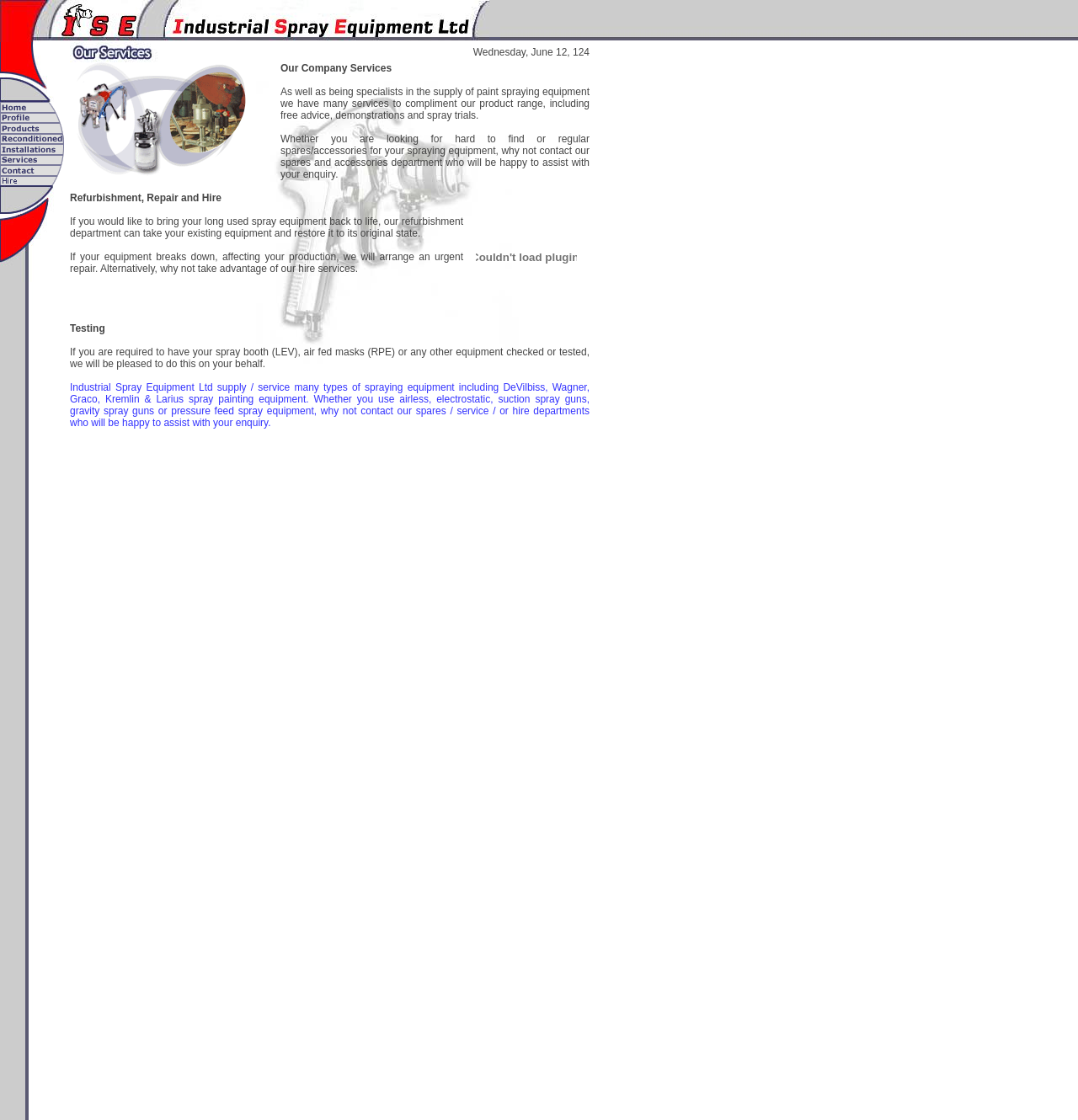Using the information from the screenshot, answer the following question thoroughly:
What is the purpose of Industrial Spray Equipment Ltd's refurbishment department?

The refurbishment department of Industrial Spray Equipment Ltd is responsible for taking existing spray equipment and restoring it to its original state. This service is offered to customers who want to bring their long-used spray equipment back to life.